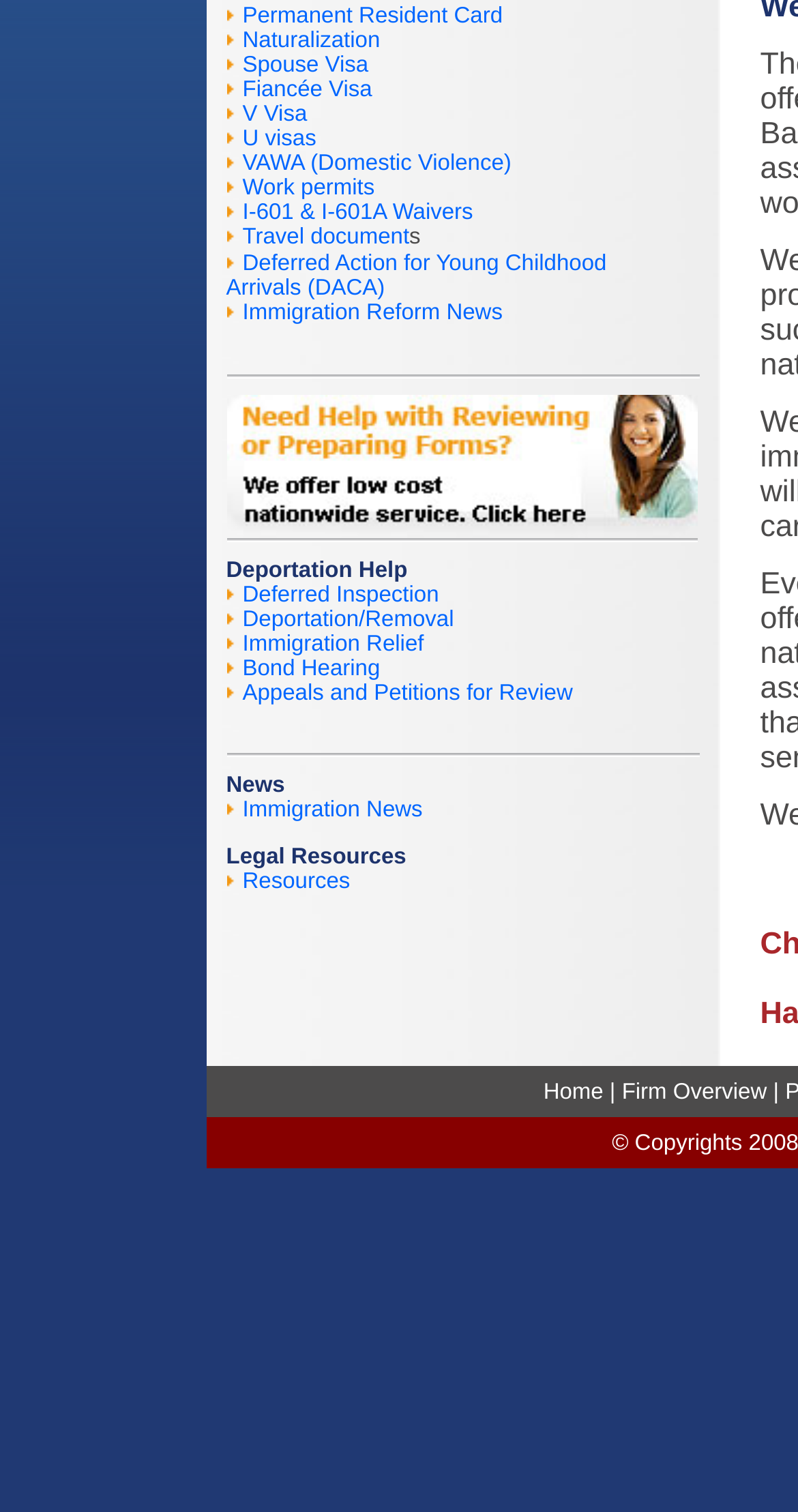Identify and provide the bounding box for the element described by: "Permanent Resident Card".

[0.304, 0.003, 0.63, 0.019]